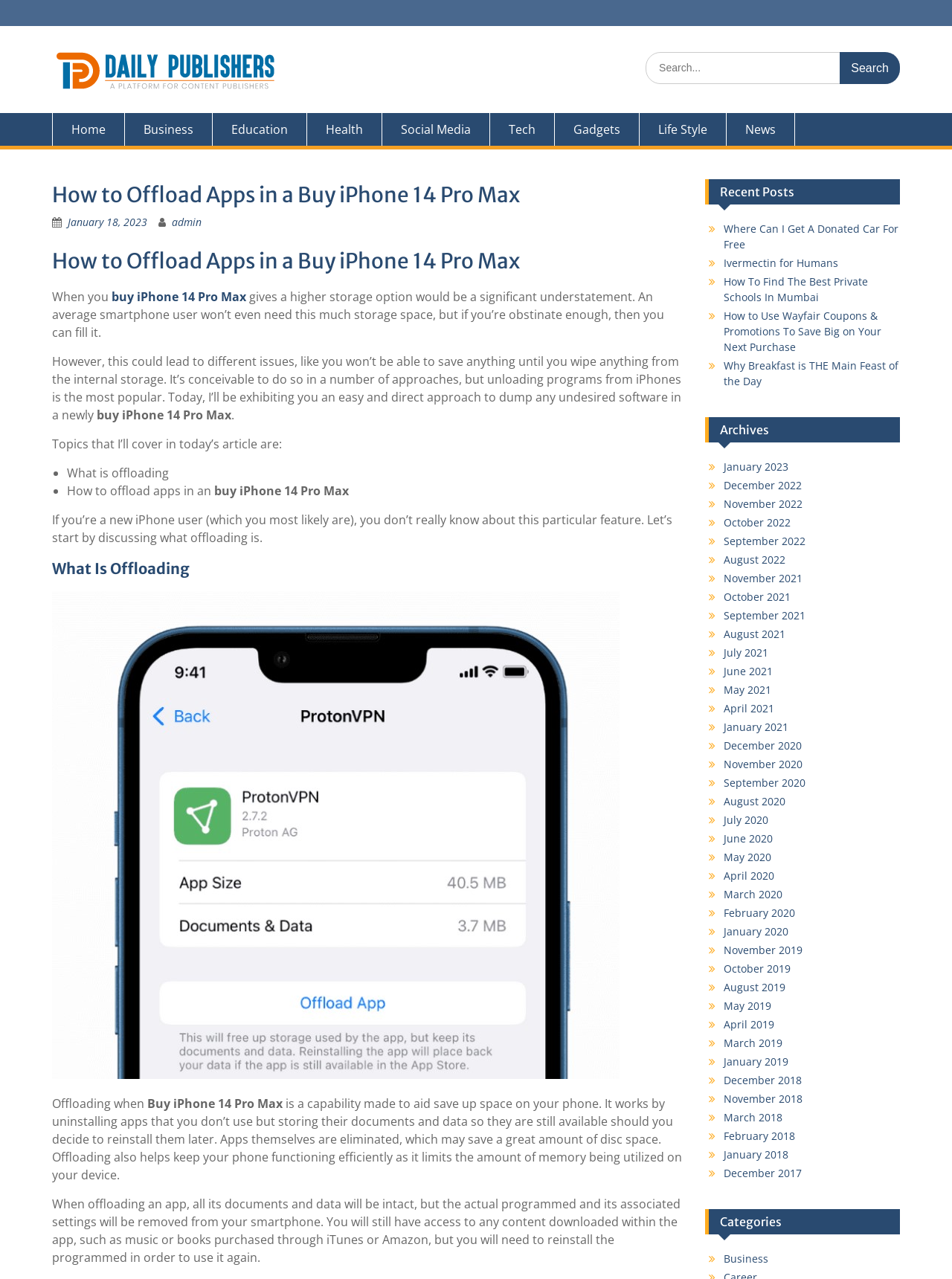Can you specify the bounding box coordinates for the region that should be clicked to fulfill this instruction: "Search for something".

[0.678, 0.041, 0.945, 0.066]